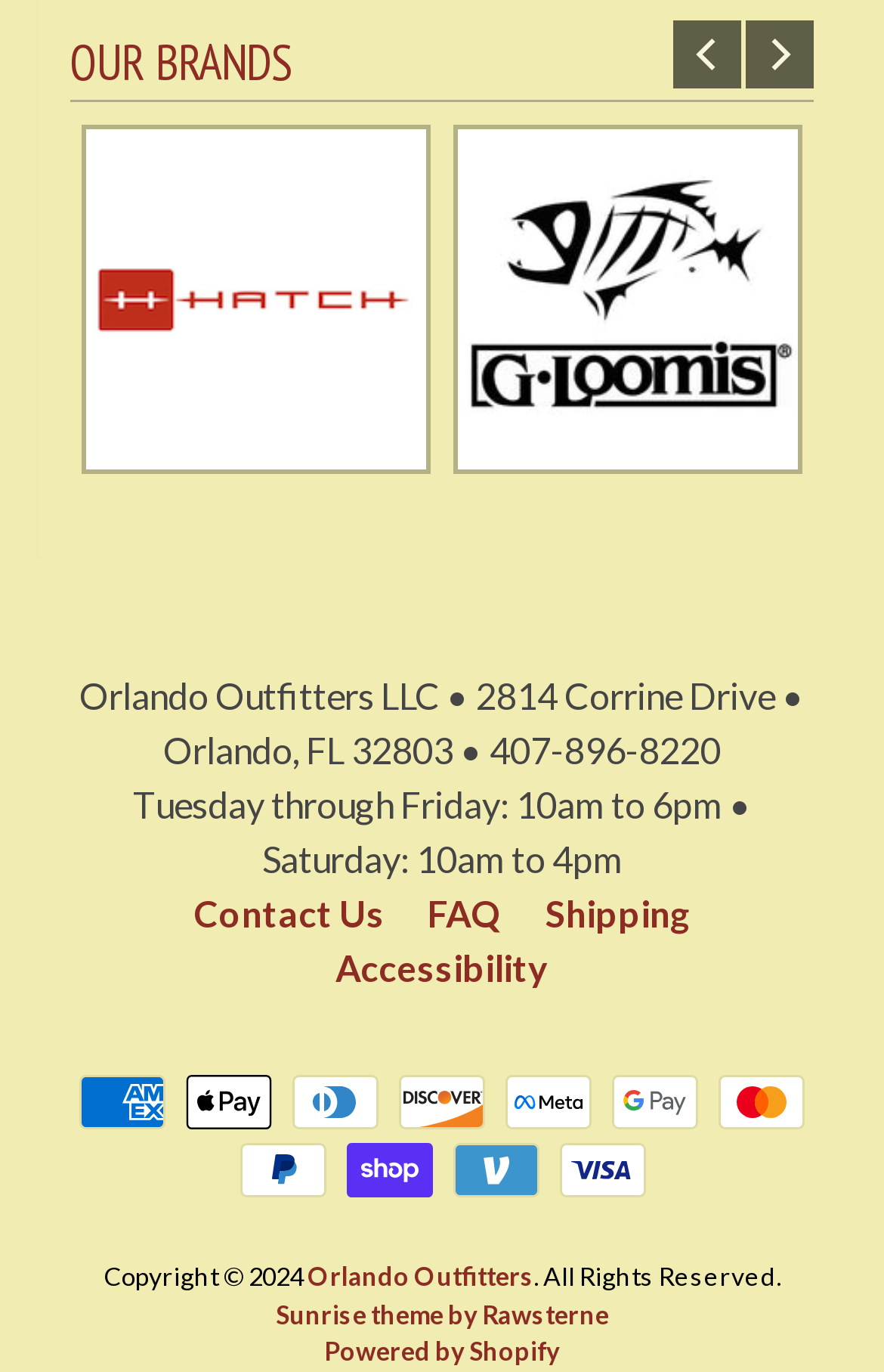Answer the question briefly using a single word or phrase: 
What are the business hours on Saturday?

10am to 4pm